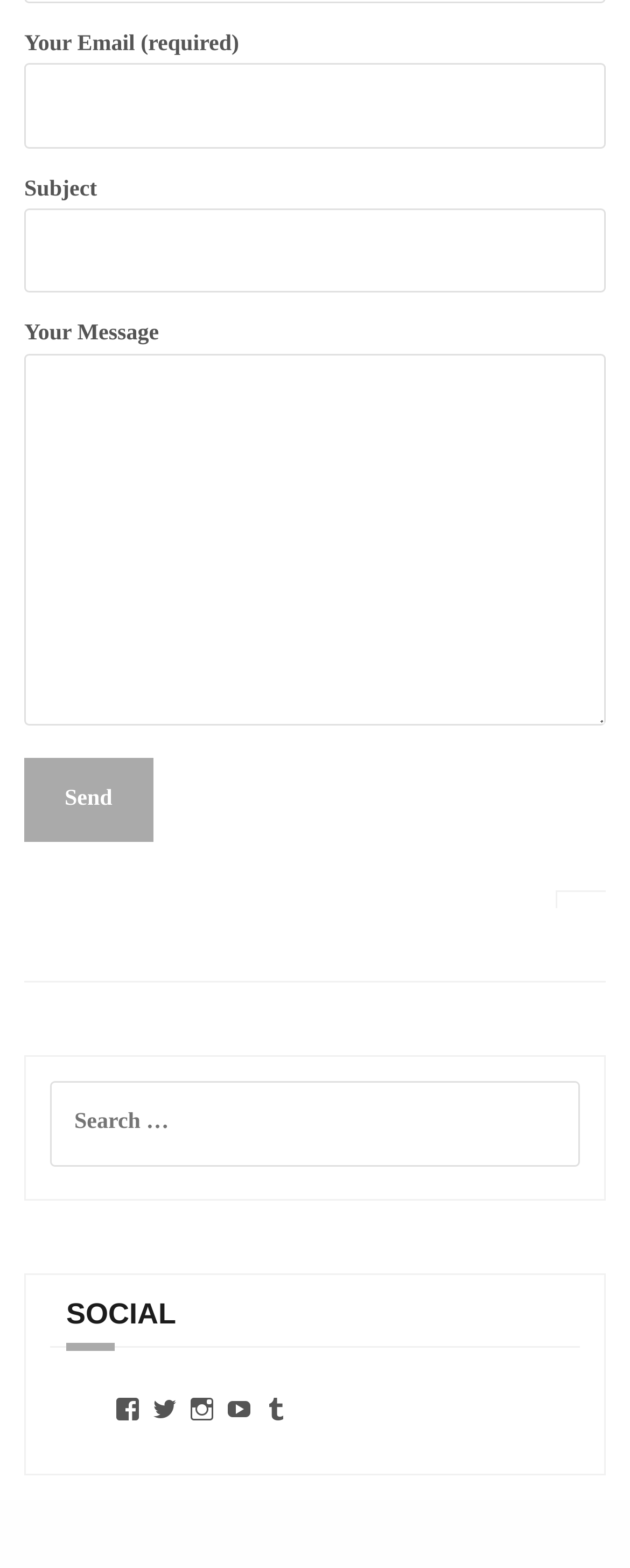Is the subject field required?
Please respond to the question thoroughly and include all relevant details.

The subject field does not have a 'required' label, indicating that it is not a mandatory field to fill in.